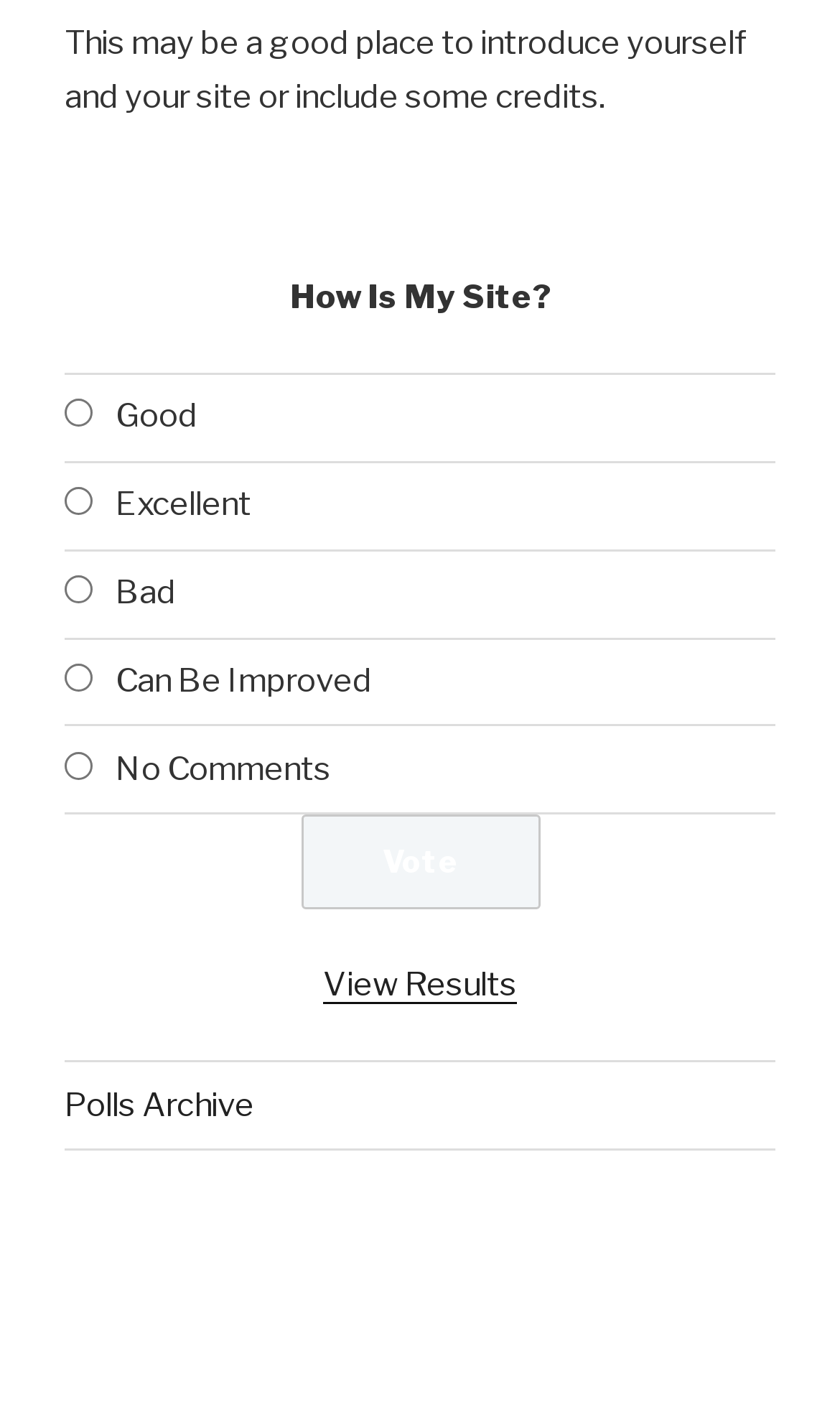What is the purpose of the radio buttons?
Based on the image content, provide your answer in one word or a short phrase.

To rate the site